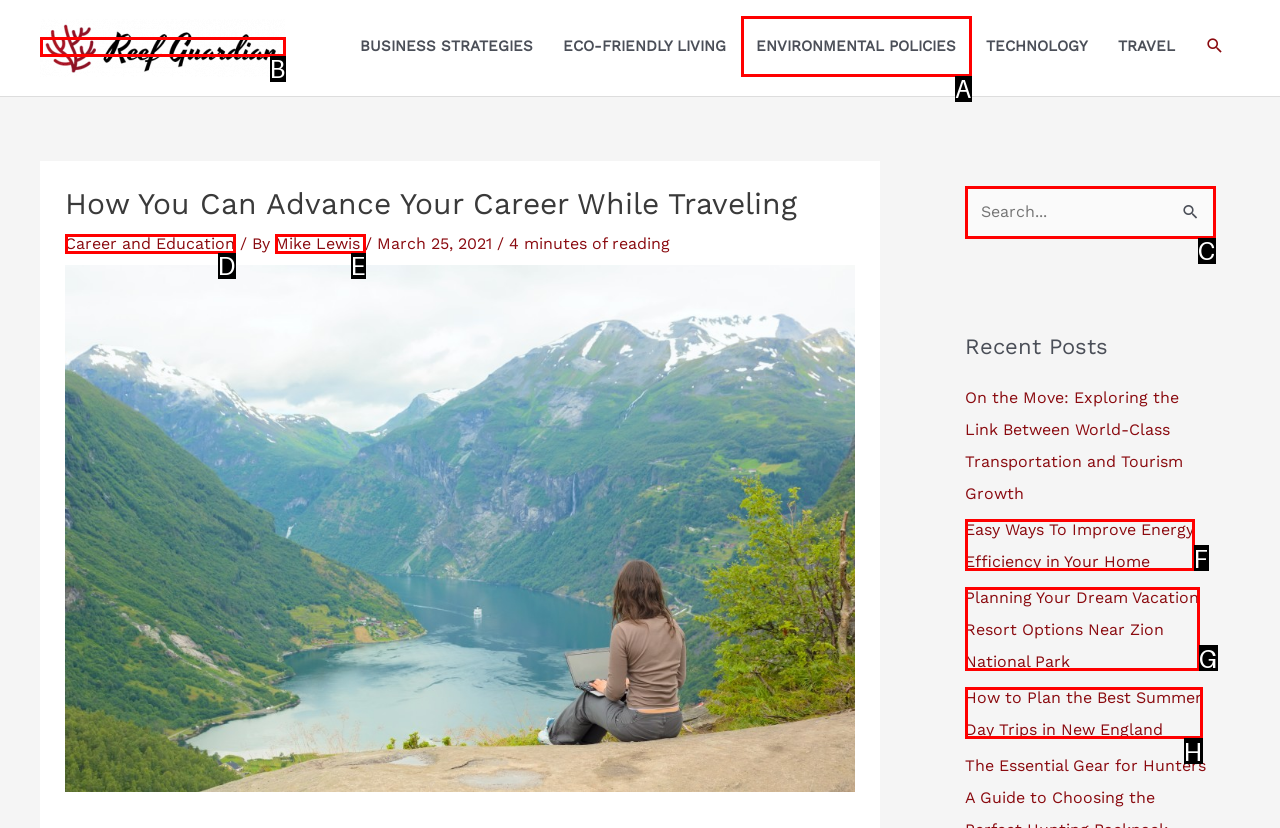Choose the option that matches the following description: parent_node: Search for: name="s" placeholder="Search..."
Reply with the letter of the selected option directly.

C